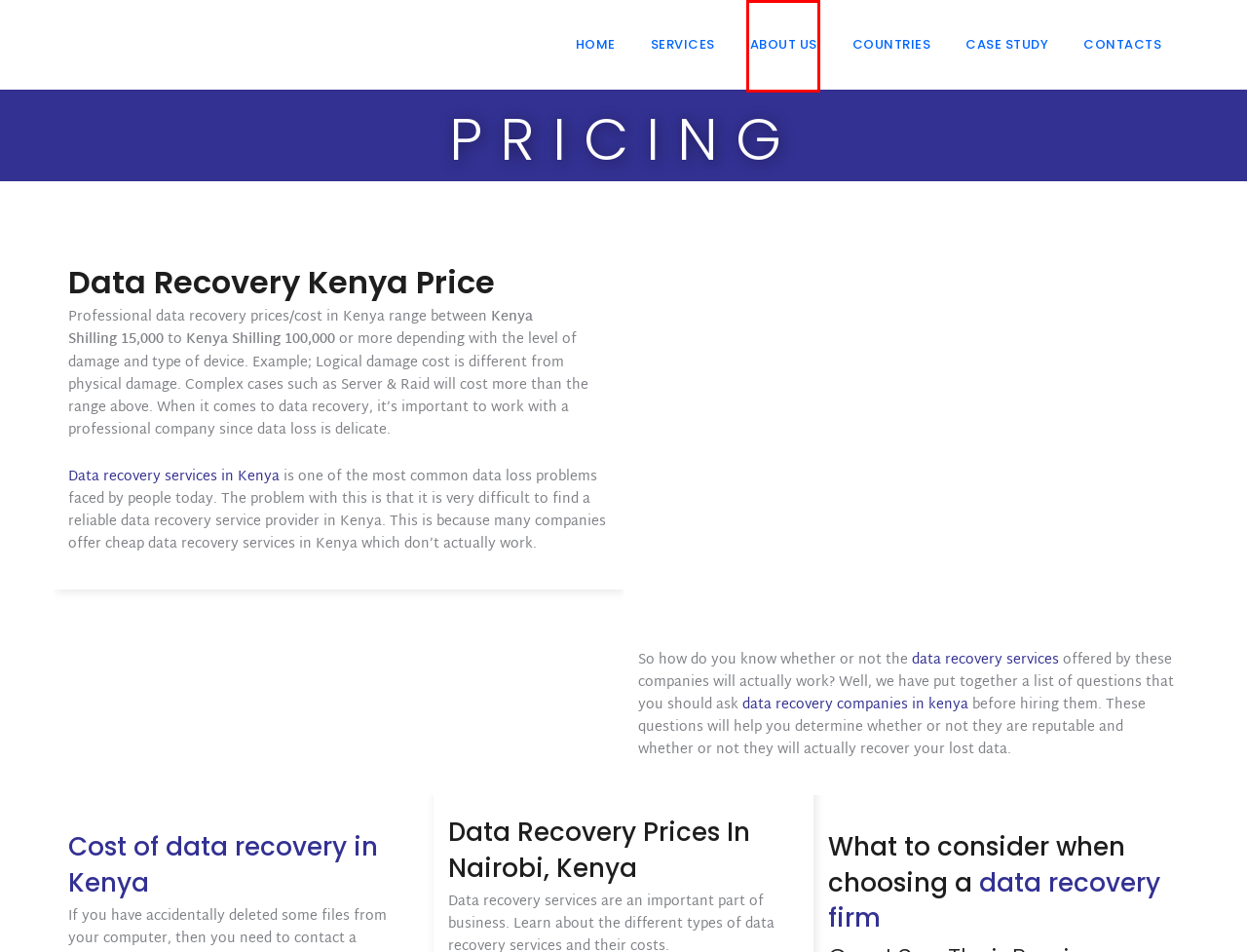You have a screenshot of a webpage with a red bounding box around a UI element. Determine which webpage description best matches the new webpage that results from clicking the element in the bounding box. Here are the candidates:
A. Data Recovery Nairobi Kenya: Recover Lost Data Today
B. Digital Forensics & Cyber Security Kenya | East Africa Hi Tech Solutions
C. Data Shredding Kenya - Secure Data Erasure Services Kenya
D. SAS Data Recovery Kenya, SCSI Data Recovery Kenya, Nairobi
E. About Us - East Africa Hi Tech Solutions -Enabling Business Continuity
F. Flash Disk Data Recovery Kenya, Flash Drive Data Recovery Nairobi
G. Data Recovery Nairobi Kenya Contacts - East Africa Hi Tech Solutions
H. How Much Does It Cost To Recover A Hard Drive in Kenya Nairobi?

E